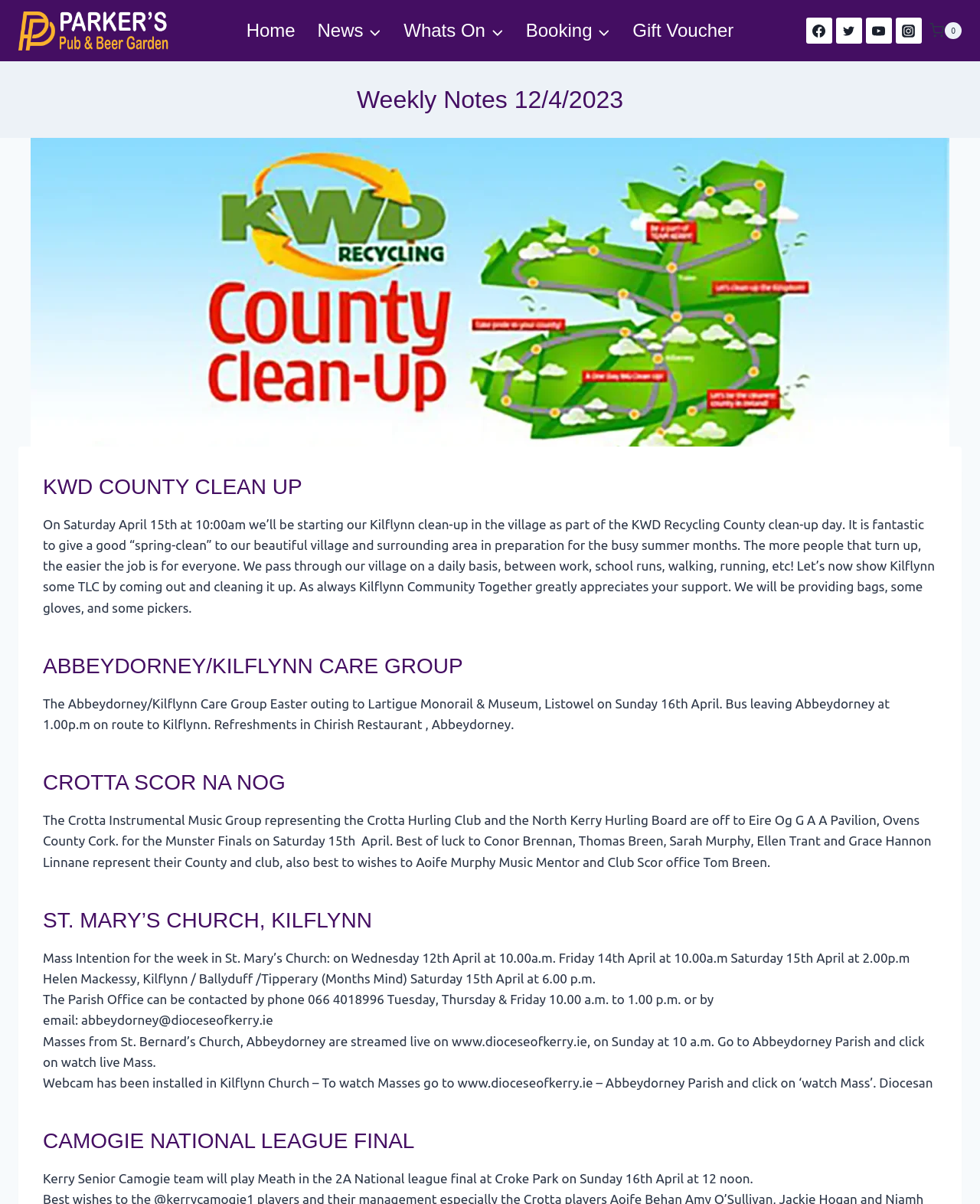Find and generate the main title of the webpage.

Weekly Notes 12/4/2023